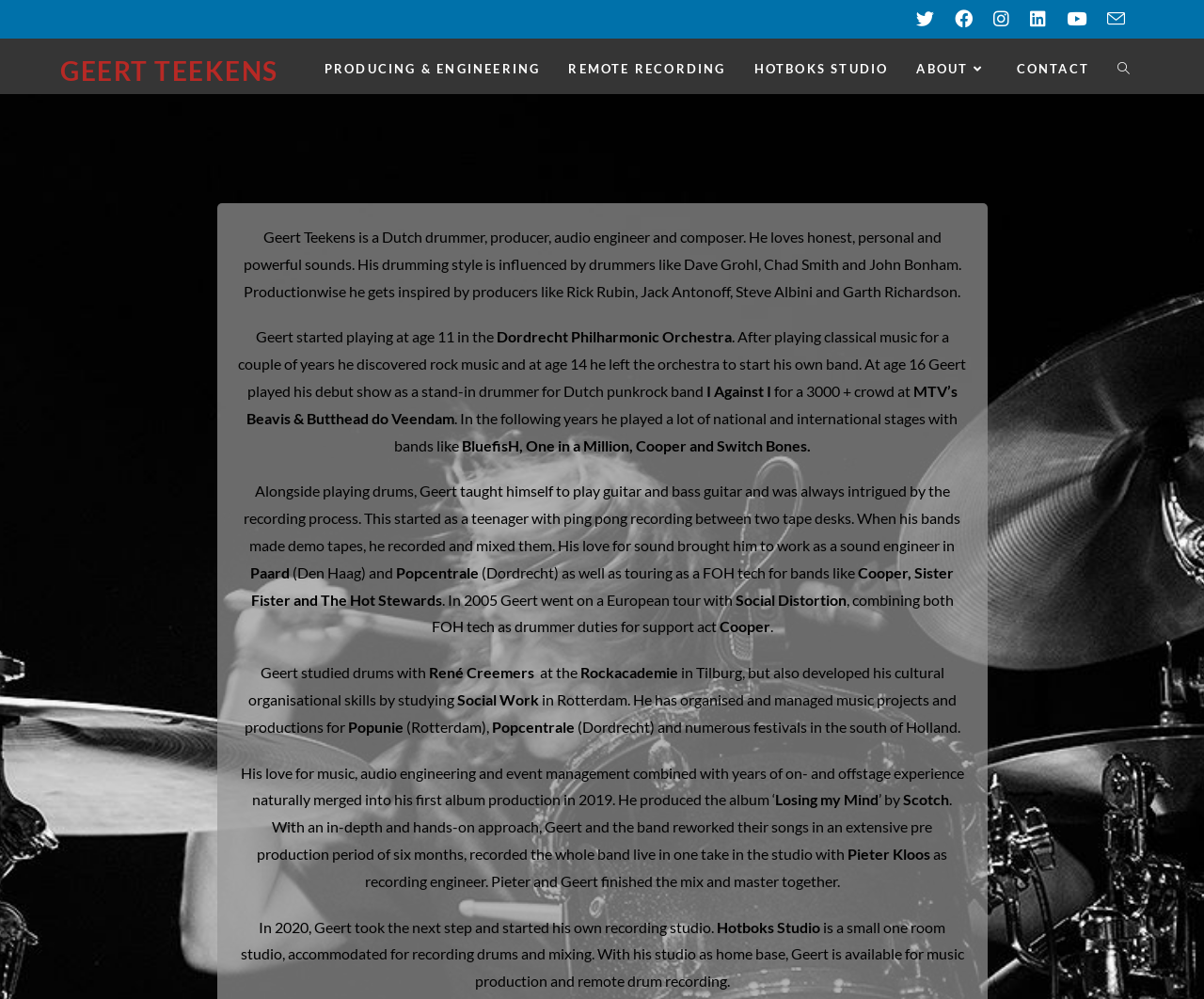What is the name of the album produced by Geert Teekens in 2019?
Provide a short answer using one word or a brief phrase based on the image.

Losing my Mind